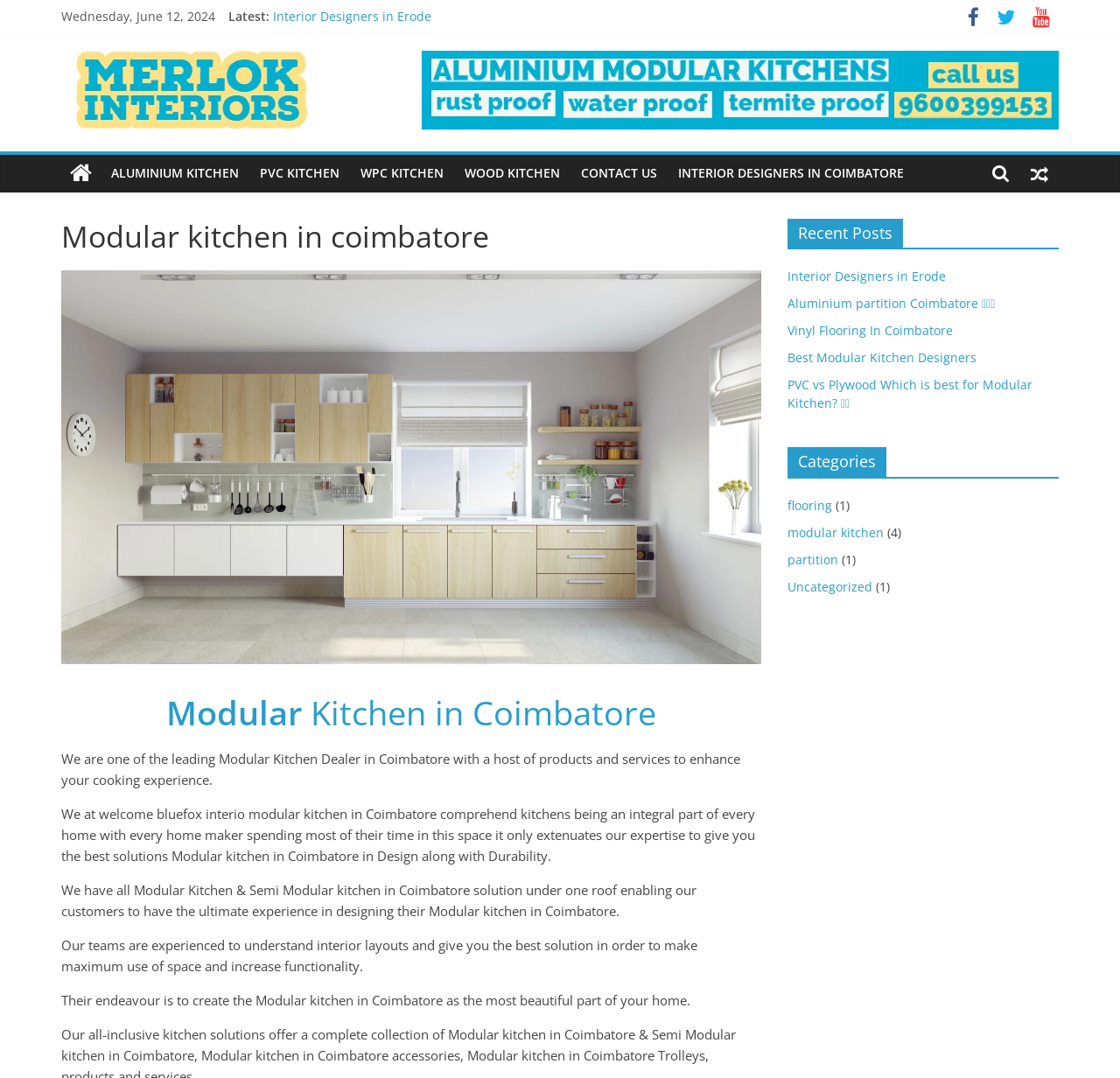What is the date displayed on the webpage?
Based on the image, answer the question in a detailed manner.

The date is displayed at the top of the webpage, in a static text element with coordinates [0.055, 0.007, 0.192, 0.023].